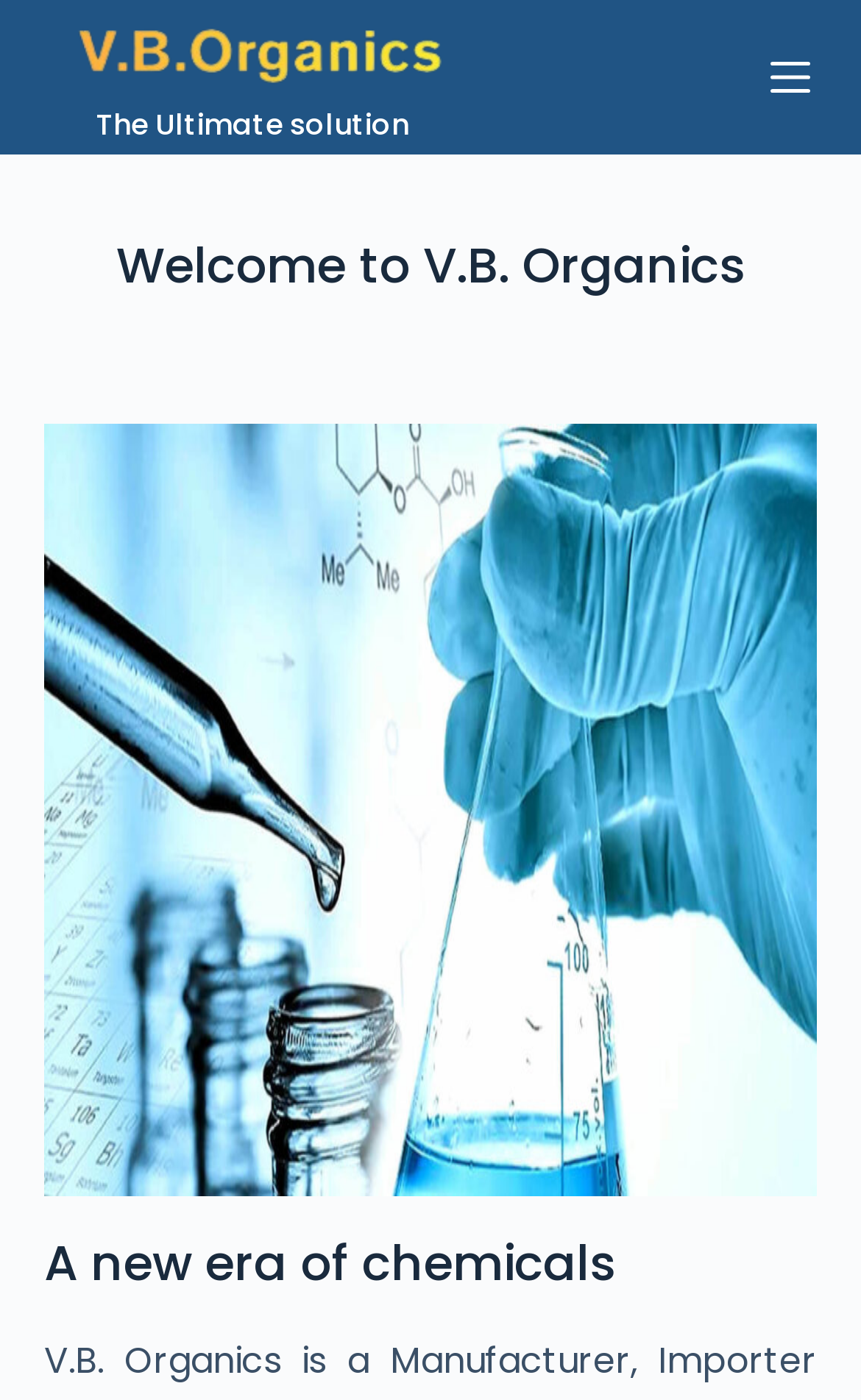Look at the image and answer the question in detail:
What is the purpose of the button?

The button element with the text 'Open off canvas' suggests that it is used to open a side panel or menu, often referred to as an off-canvas menu.